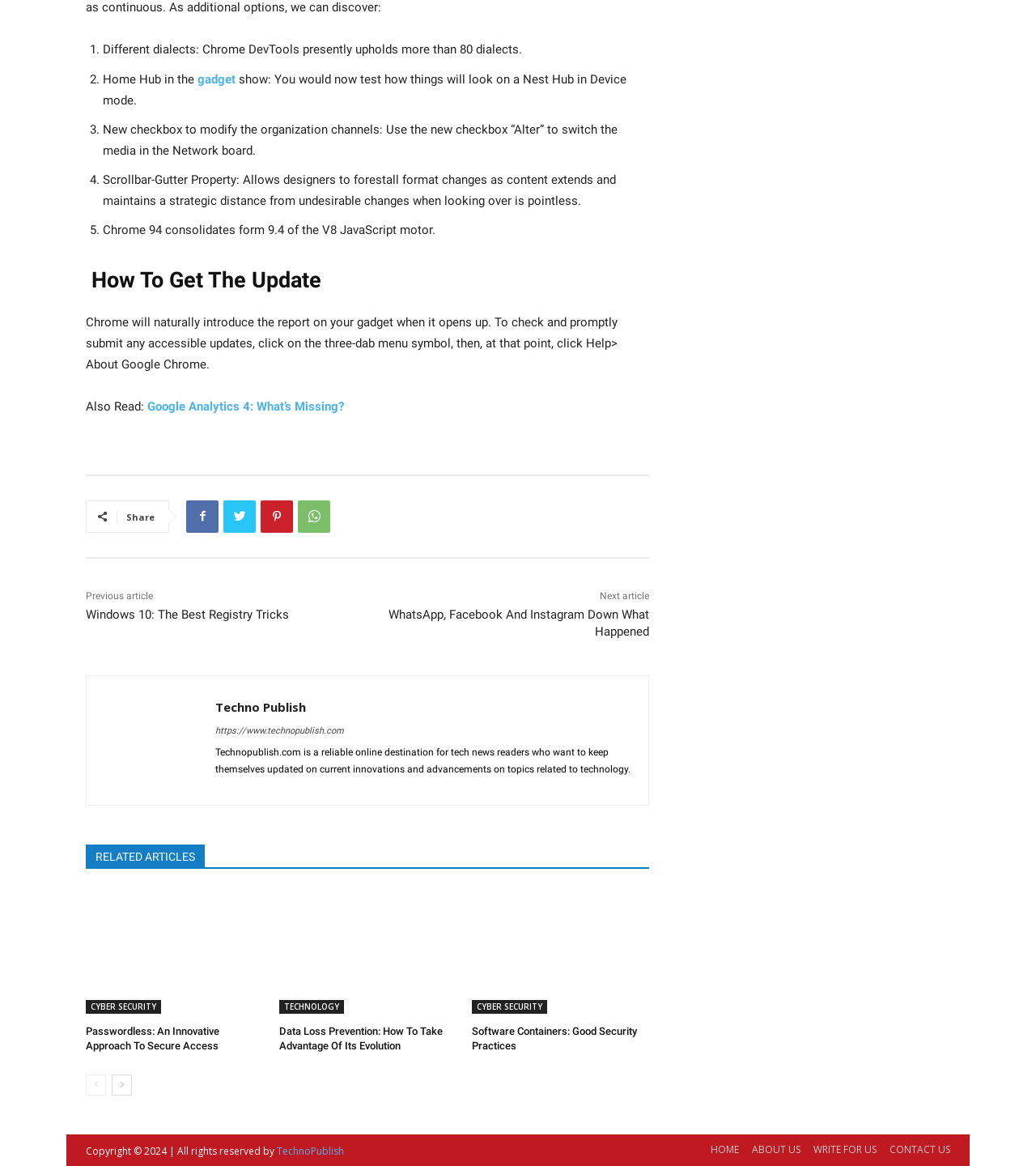How many list markers are there?
Look at the image and answer the question with a single word or phrase.

5